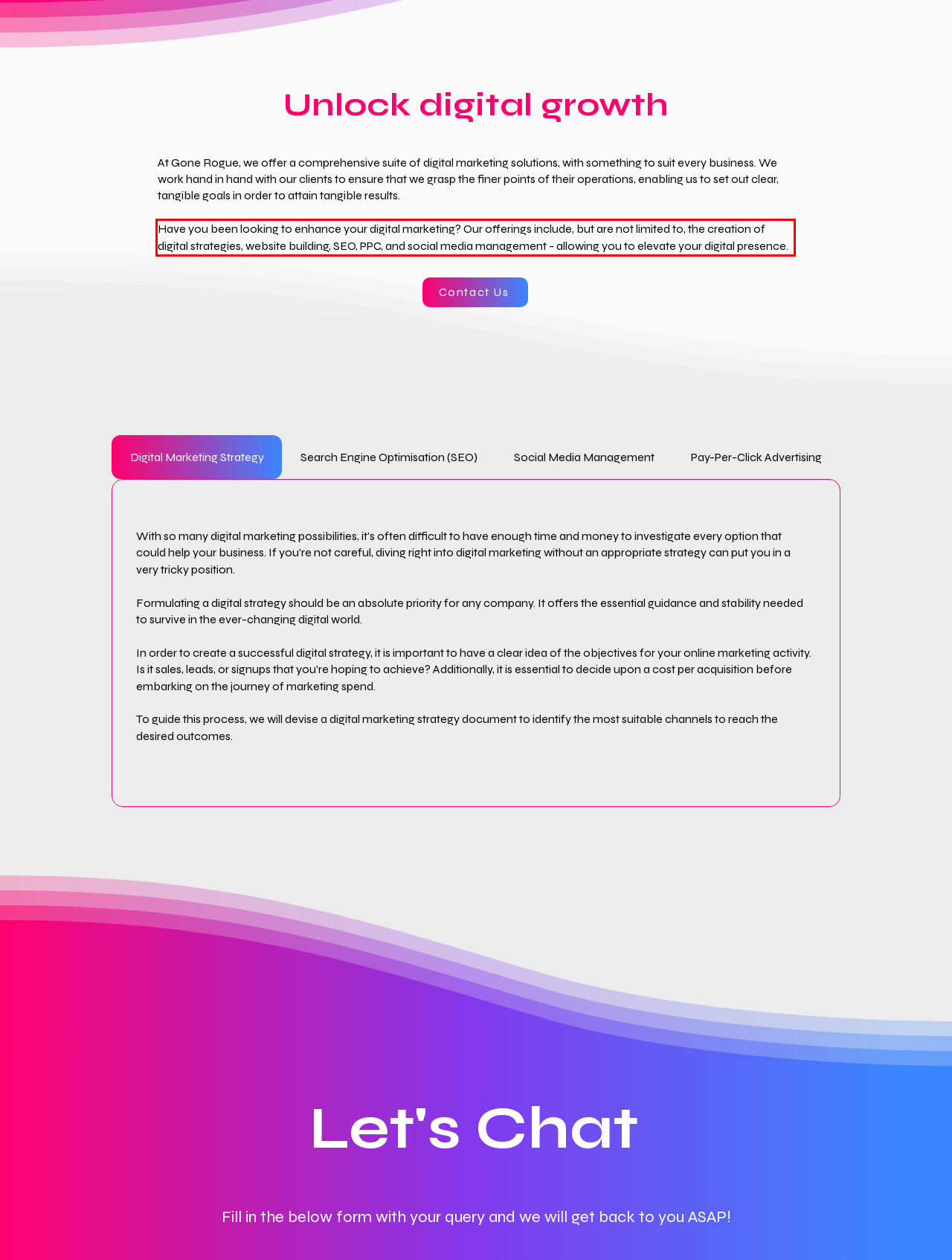The screenshot you have been given contains a UI element surrounded by a red rectangle. Use OCR to read and extract the text inside this red rectangle.

Have you been looking to enhance your digital marketing? Our offerings include, but are not limited to, the creation of digital strategies, website building, SEO, PPC, and social media management - allowing you to elevate your digital presence.